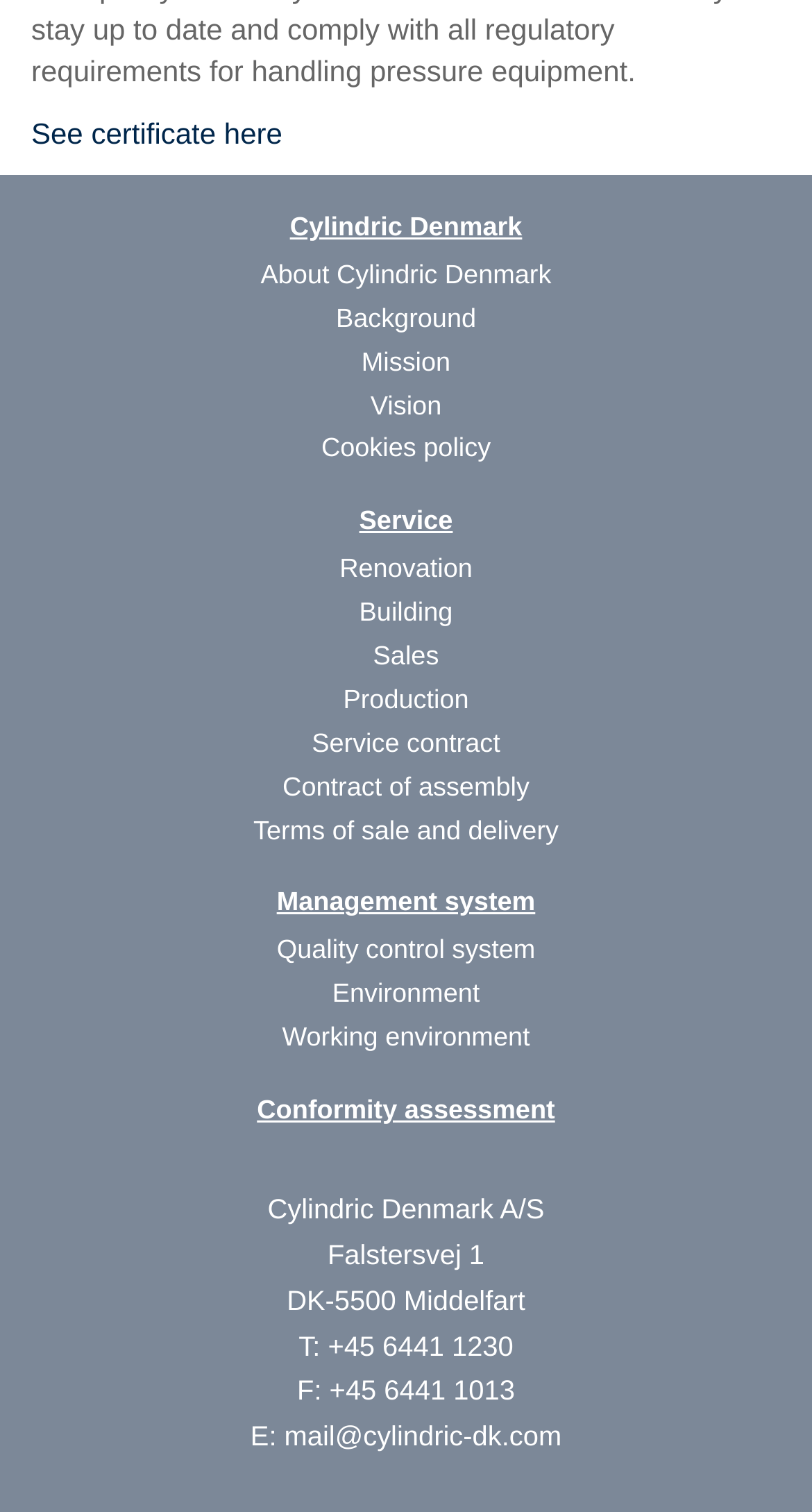Give a one-word or short phrase answer to this question: 
What is the address of the company?

Falstersvej 1, DK-5500 Middelfart